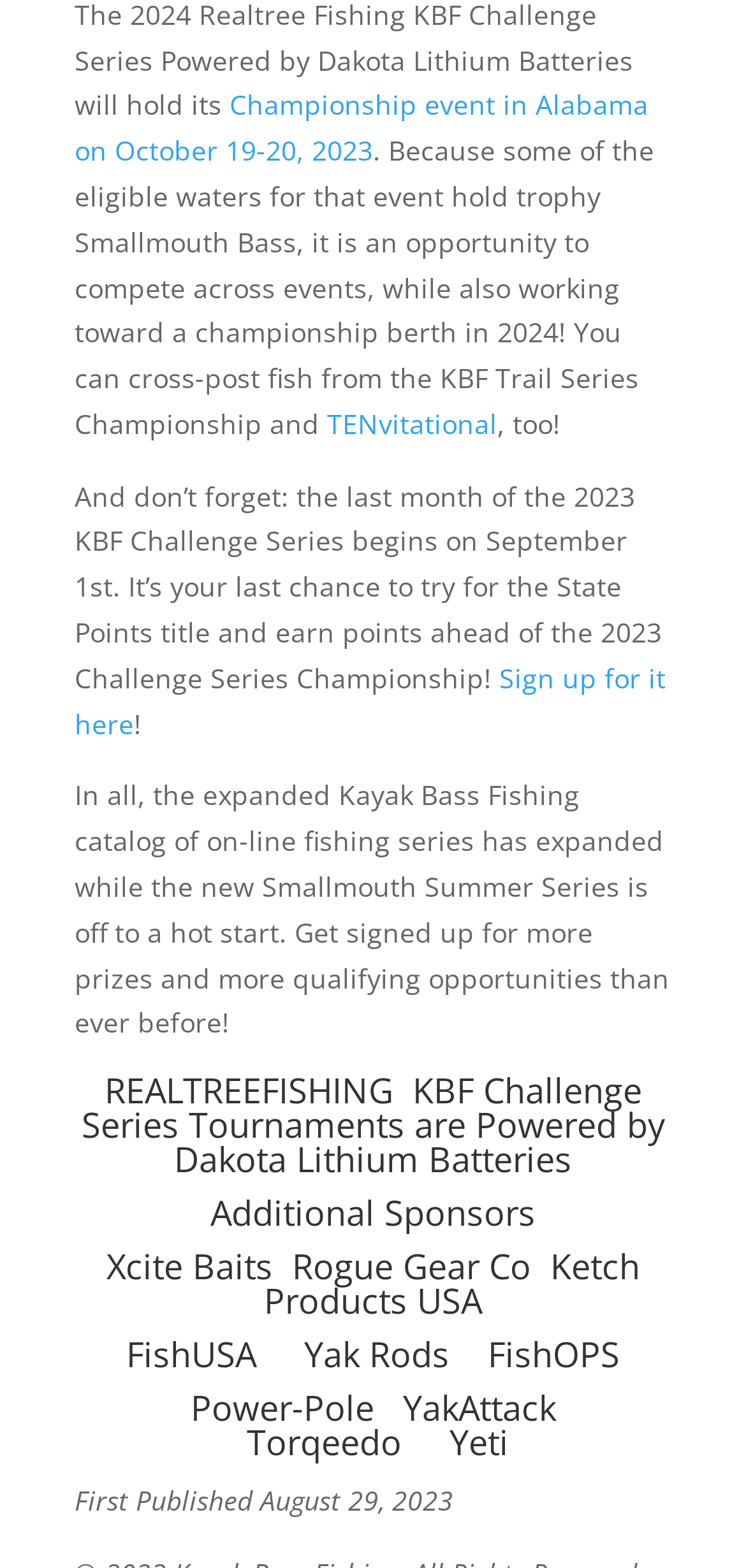Predict the bounding box of the UI element that fits this description: "Sign up for it here".

[0.1, 0.421, 0.892, 0.473]